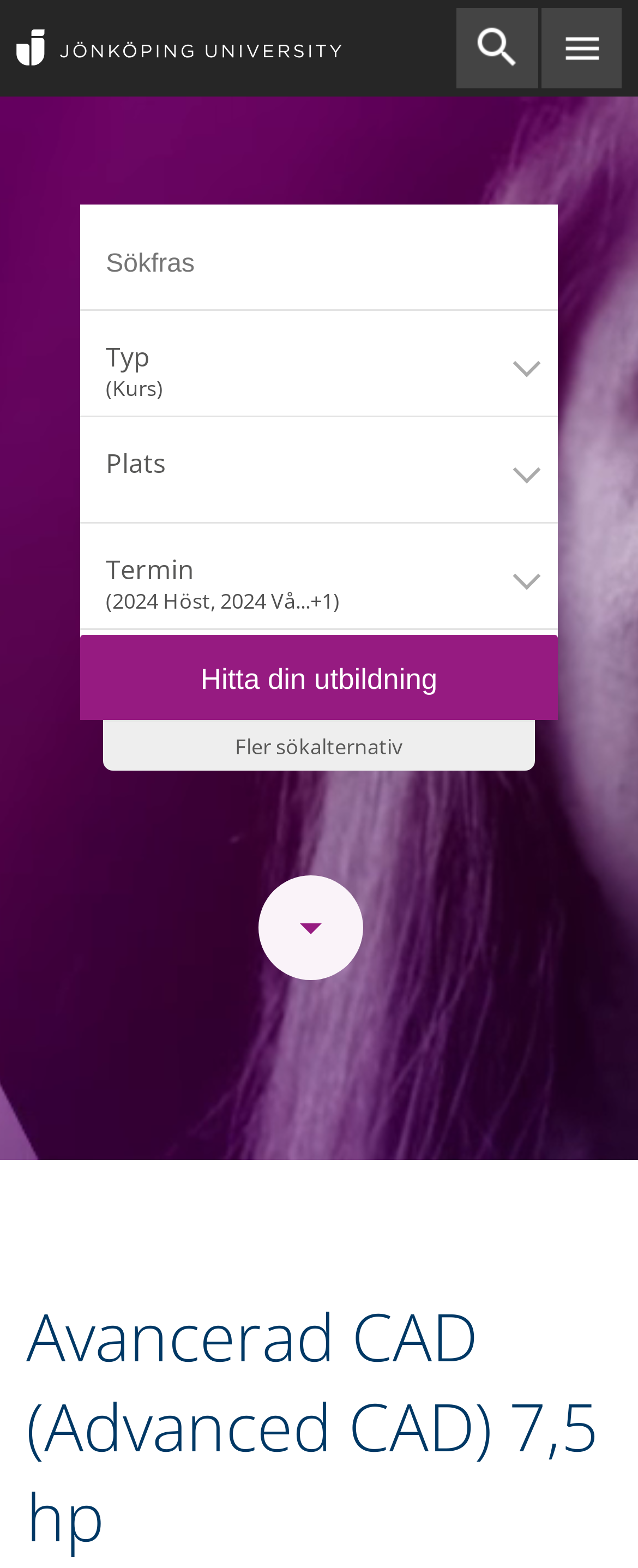Construct a comprehensive description capturing every detail on the webpage.

The webpage appears to be a course search page from Jönköping University. At the top left corner, there is a link to the university's logotype, which serves as a back button to the start page. 

Below the logotype, there is a search bar with a hidden text box labeled "Sökfras" (Search phrase). To the right of the search bar, there are three hidden paragraphs with labels "Typ (Kurs)" (Type of course), "Plats" (Location), and "Termin (2024 Höst, 2024 Vå...+1)" (Semester), which seem to be filters for the course search. 

Further down, there is a hidden button labeled "Hitta din utbildning" (Find your education). Below this button, there is a generic element labeled "Fler sökalternativ" (More search options), which is also hidden. 

To the right of the "Fler sökalternativ" element, there is a hidden link with an arrow drop-down icon. When expanded, it reveals a heading labeled "Avancerad CAD (Advanced CAD) 7,5 hp", which appears to be a course title. This course title is positioned at the bottom right corner of the page.